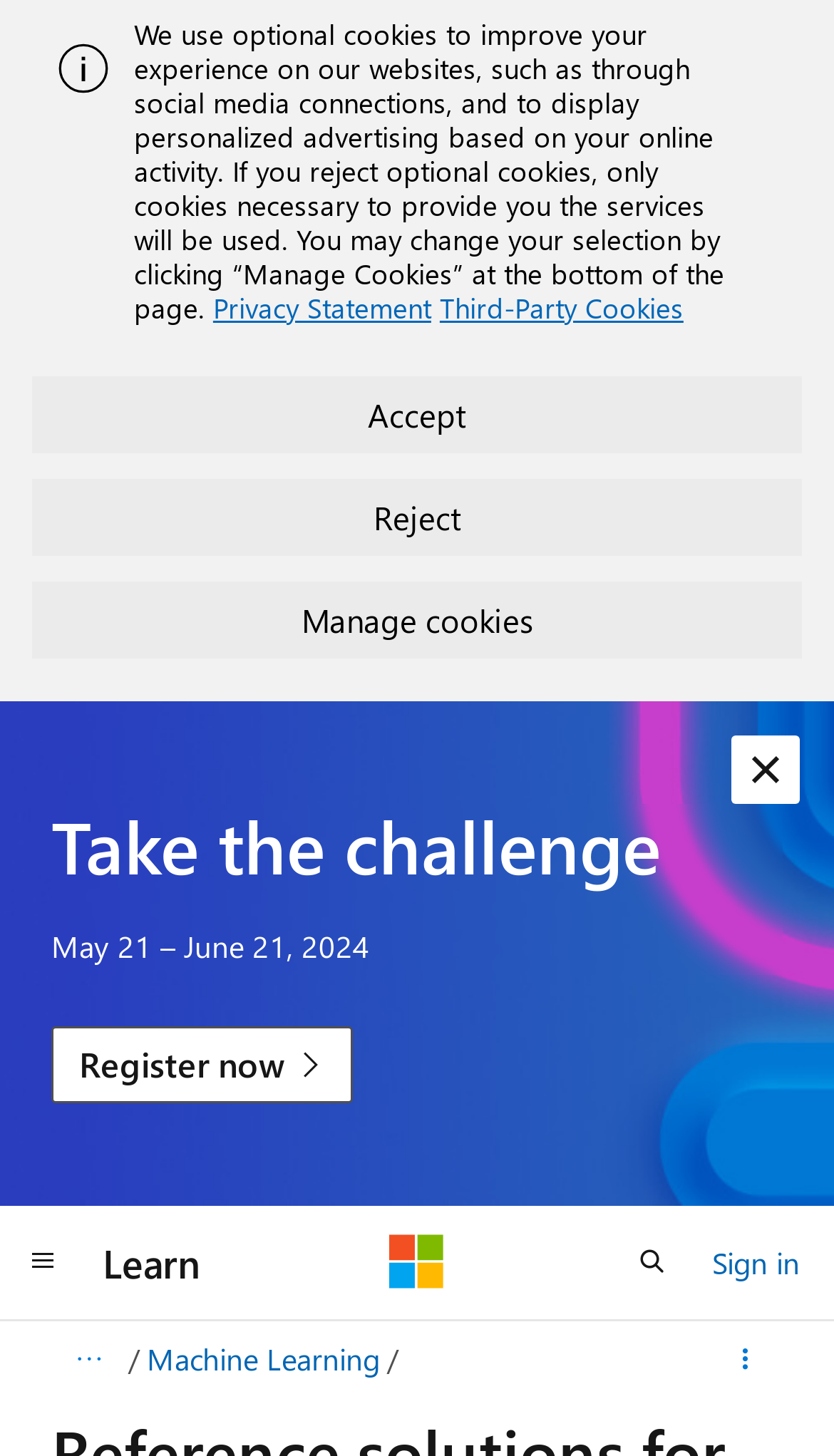What is the link below the 'Take the challenge' heading? Please answer the question using a single word or phrase based on the image.

Register now